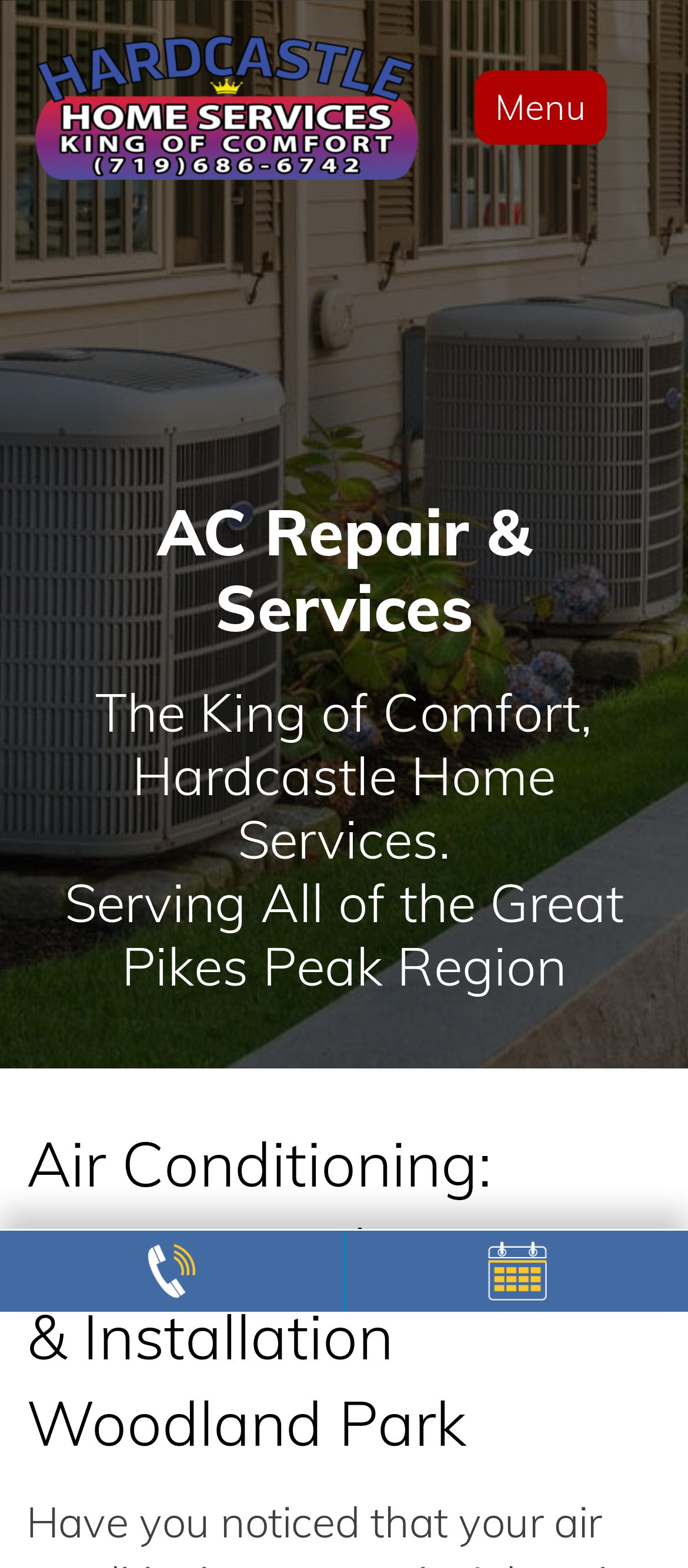What is the company name on the webpage?
Answer the question with a detailed explanation, including all necessary information.

I found the company name by looking at the link element with the text 'Hardcastle Home Services' which is also accompanied by an image with the same name, indicating that it is the company's logo.